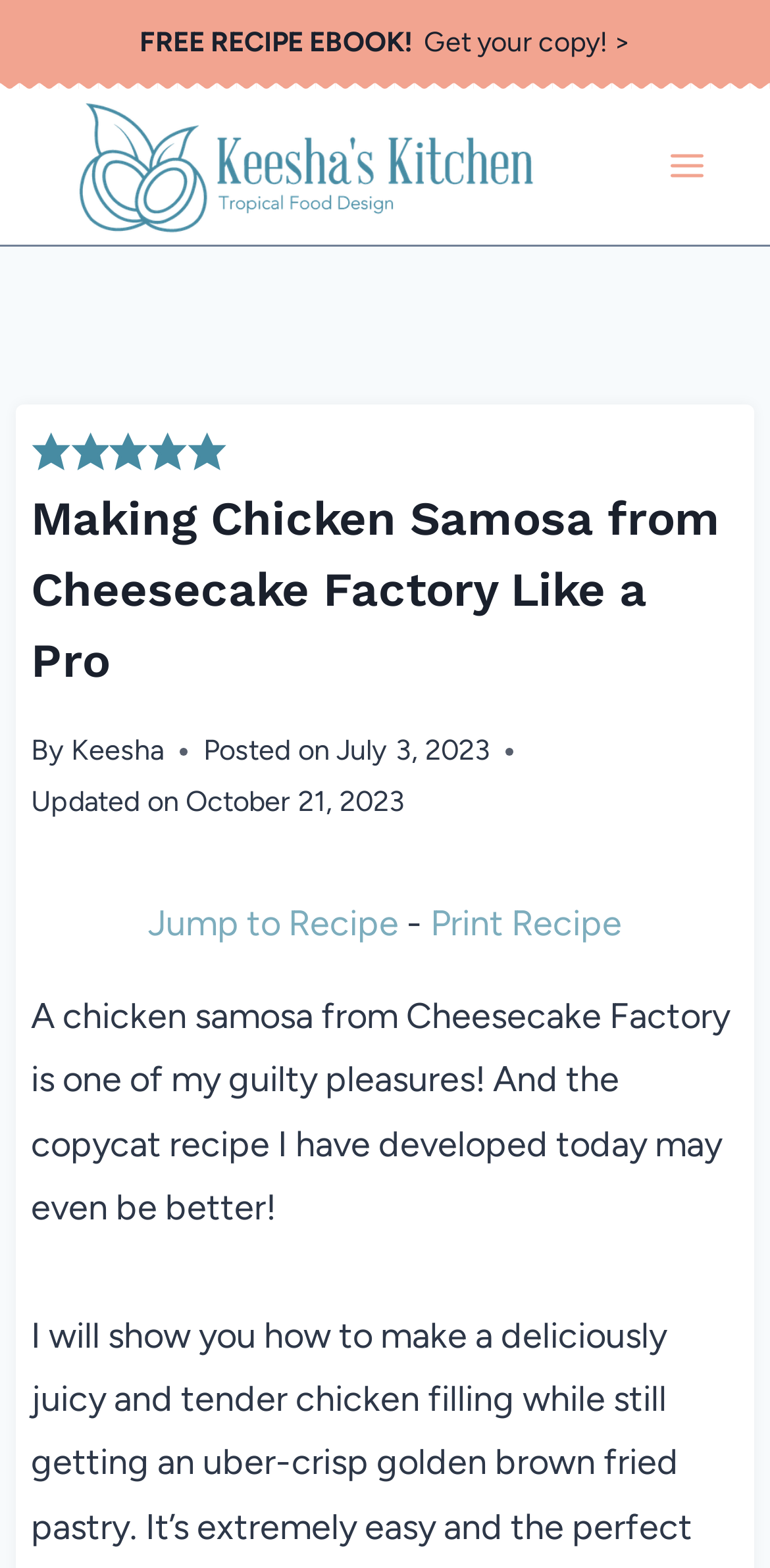Provide the bounding box coordinates for the area that should be clicked to complete the instruction: "Open the menu".

[0.844, 0.087, 0.938, 0.126]